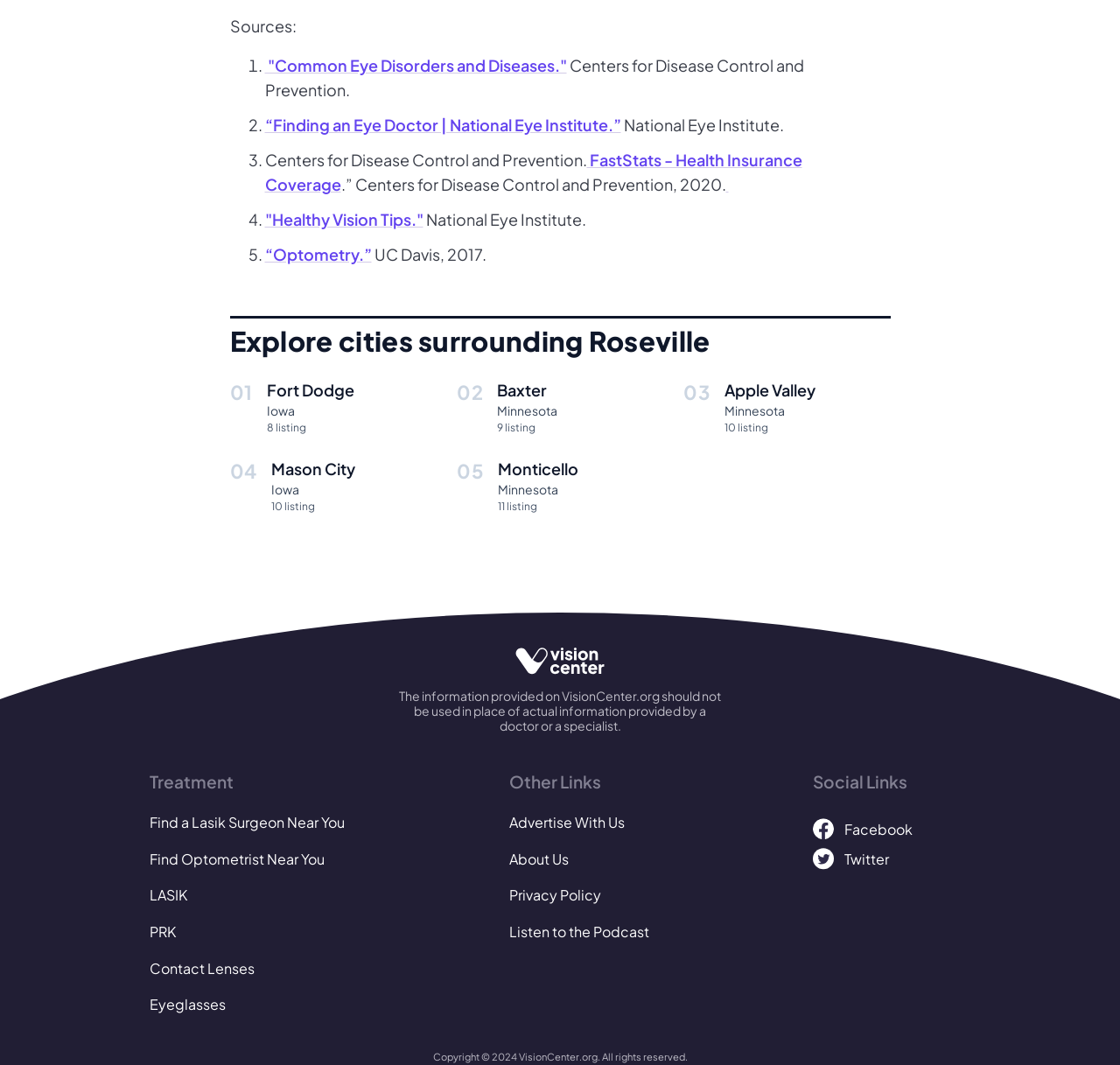What type of information is provided in the 'Treatment' section?
Kindly offer a comprehensive and detailed response to the question.

The 'Treatment' section provides links to various eye care options, including LASIK, PRK, contact lenses, and eyeglasses, which are likely explained in more detail on their respective pages.